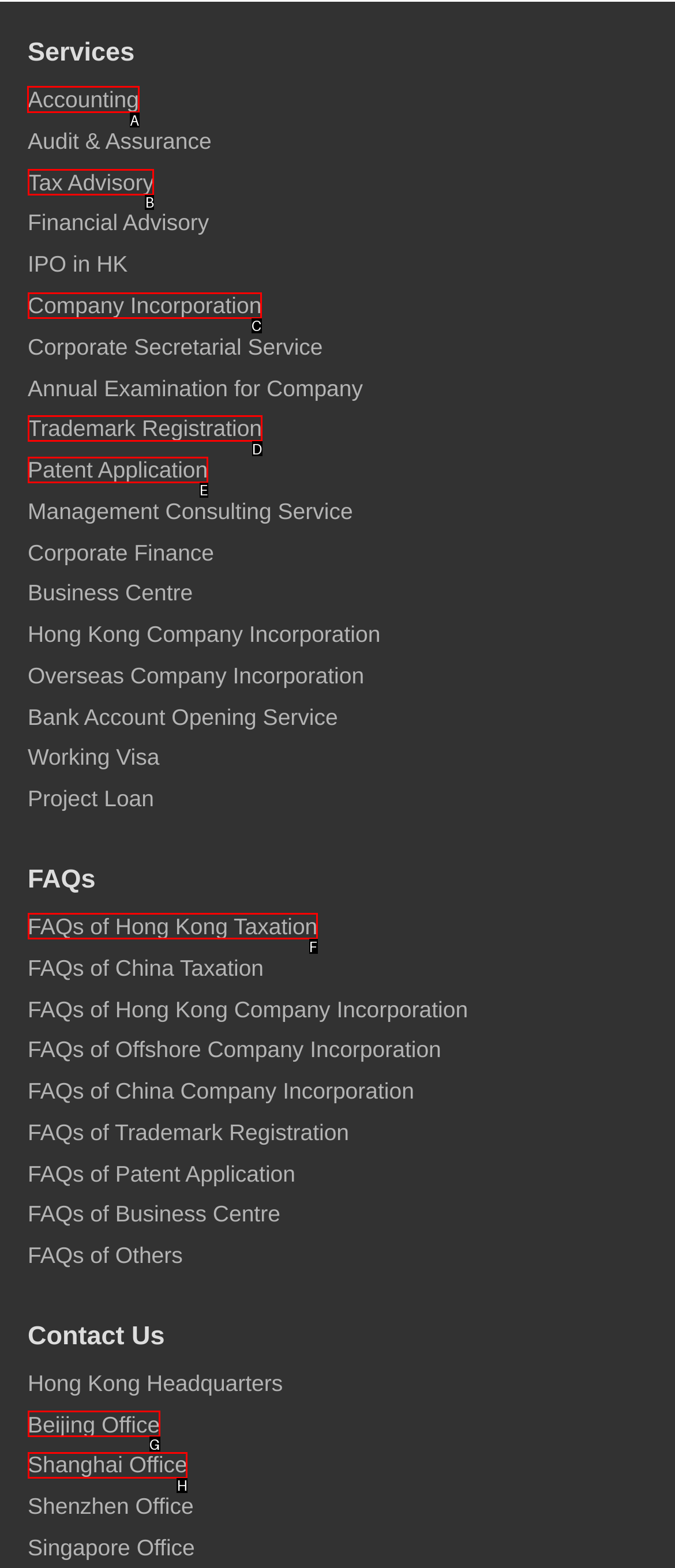Select the letter of the UI element that matches this task: View Accounting services
Provide the answer as the letter of the correct choice.

A